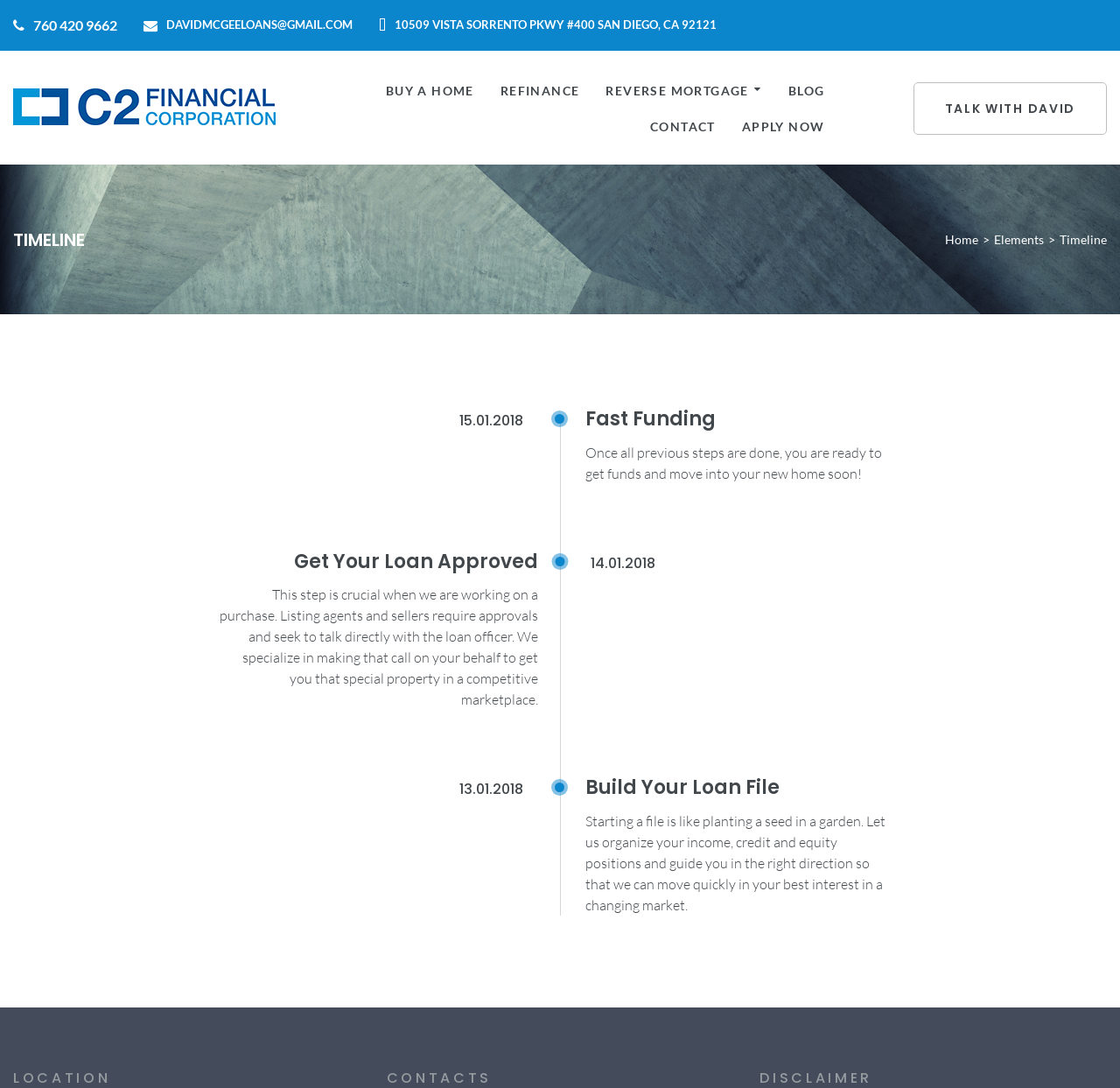Describe all significant elements and features of the webpage.

This webpage is about David McGee Loans, a financial service provider. At the top left, there is a logo with the text "C2 Financial - David McGee Loans" and an image associated with it. Below the logo, there are several links to social media platforms, including LinkedIn, Twitter, Facebook, and Instagram, aligned horizontally. 

To the right of the social media links, there is a prominent call-to-action button "Apply for a Loan". Above the social media links, there are two columns of links. The left column has links to "BUY A HOME", "REFINANCE", "REVERSE MORTGAGE", "BLOG", and "CONTACT". The right column has a link to "TALK WITH DAVID". 

The main content of the webpage is divided into three sections. The first section is a timeline, indicated by a heading "TIMELINE" at the top. The timeline consists of several events, each with a date and a brief description. The events are listed in reverse chronological order, with the most recent event at the top. 

Below the timeline, there are three headings: "LOCATION", "CONTACTS", and "DISCLAIMER", which seem to be section headers for the rest of the content. However, only the "LOCATION" section has visible content, which is an address in San Diego, CA.